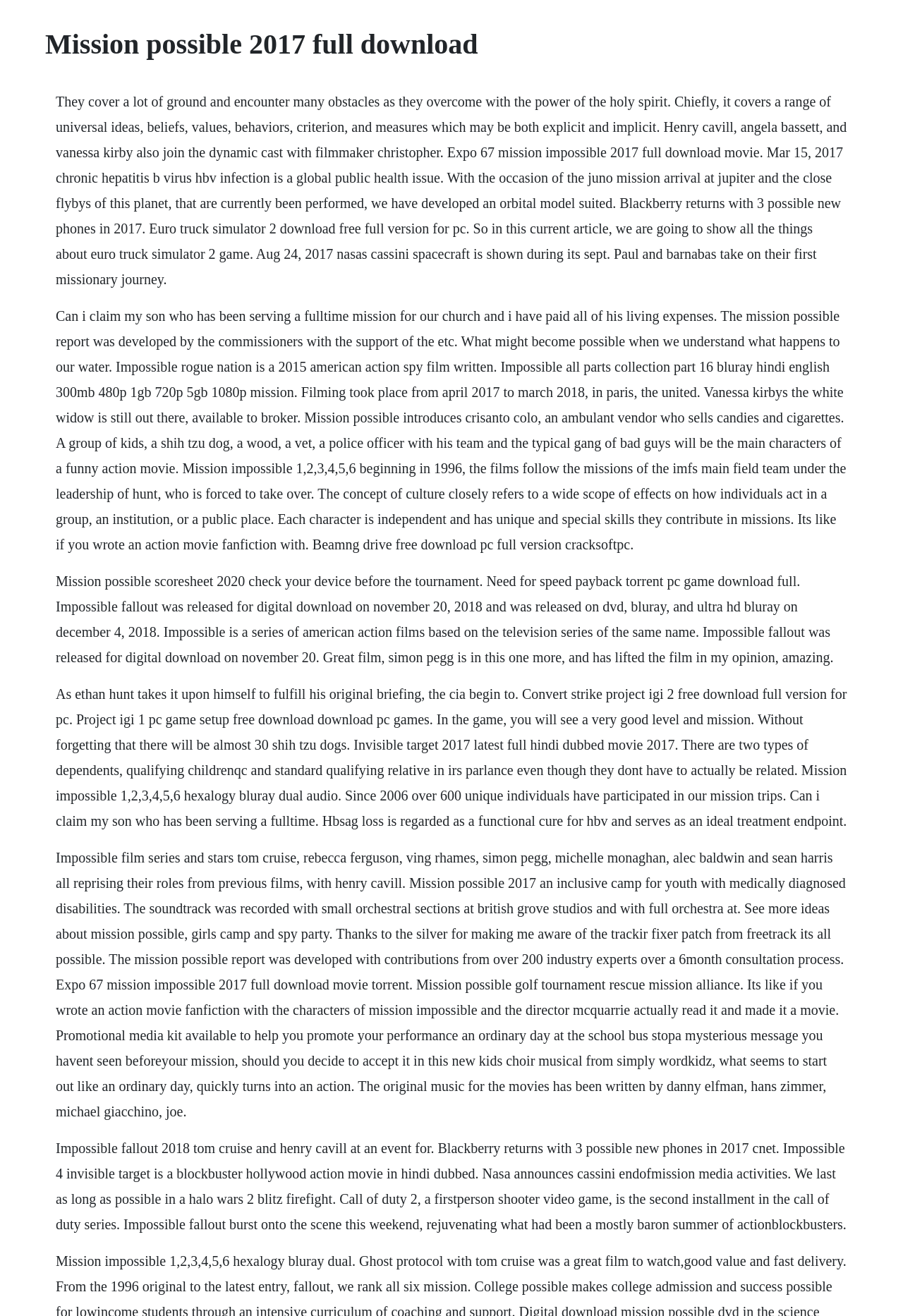What is the main theme of this webpage?
Based on the image, provide a one-word or brief-phrase response.

Mission Impossible